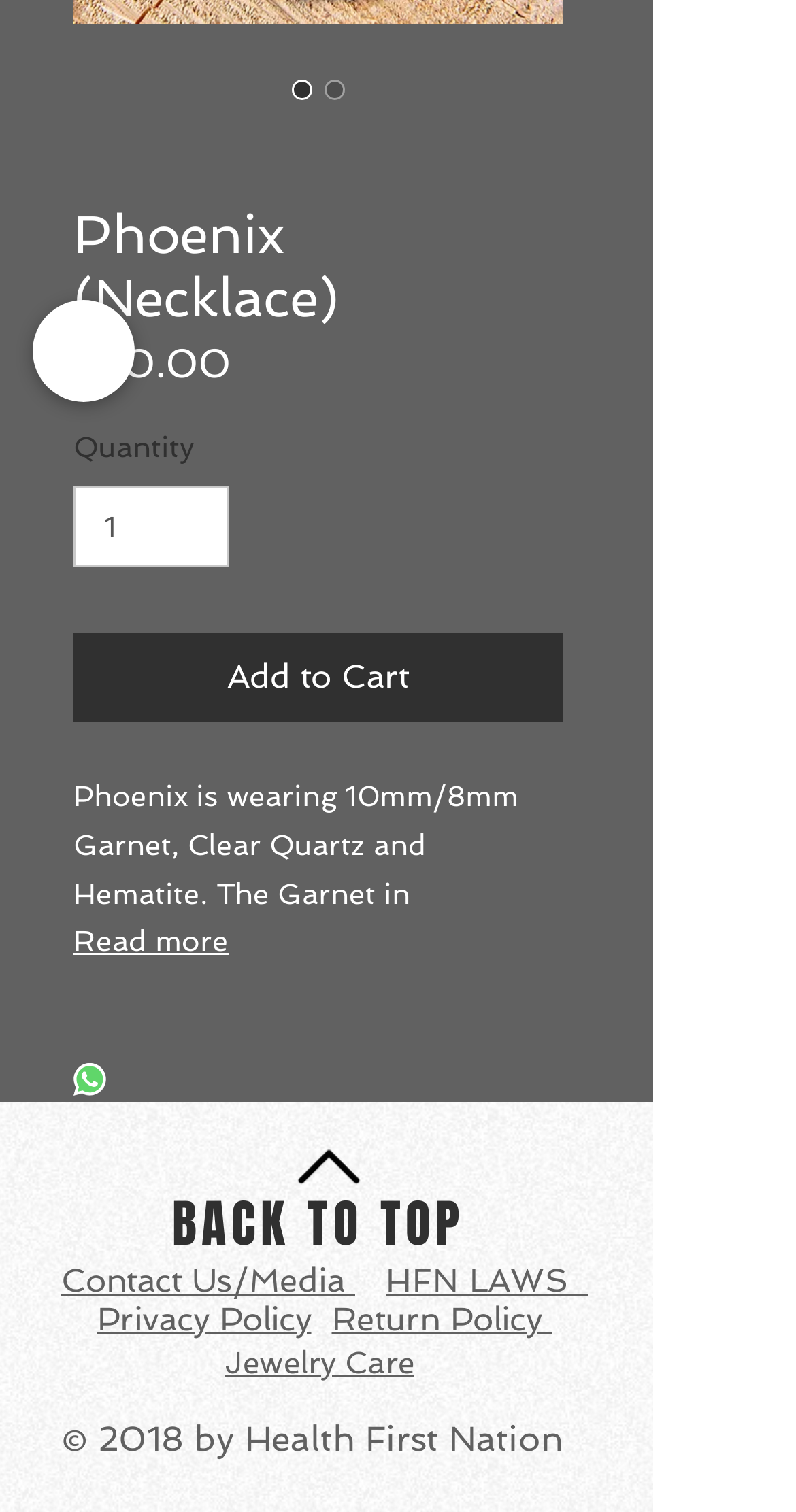Bounding box coordinates are specified in the format (top-left x, top-left y, bottom-right x, bottom-right y). All values are floating point numbers bounded between 0 and 1. Please provide the bounding box coordinate of the region this sentence describes: input value="1" aria-label="Quantity" value="1"

[0.092, 0.321, 0.288, 0.376]